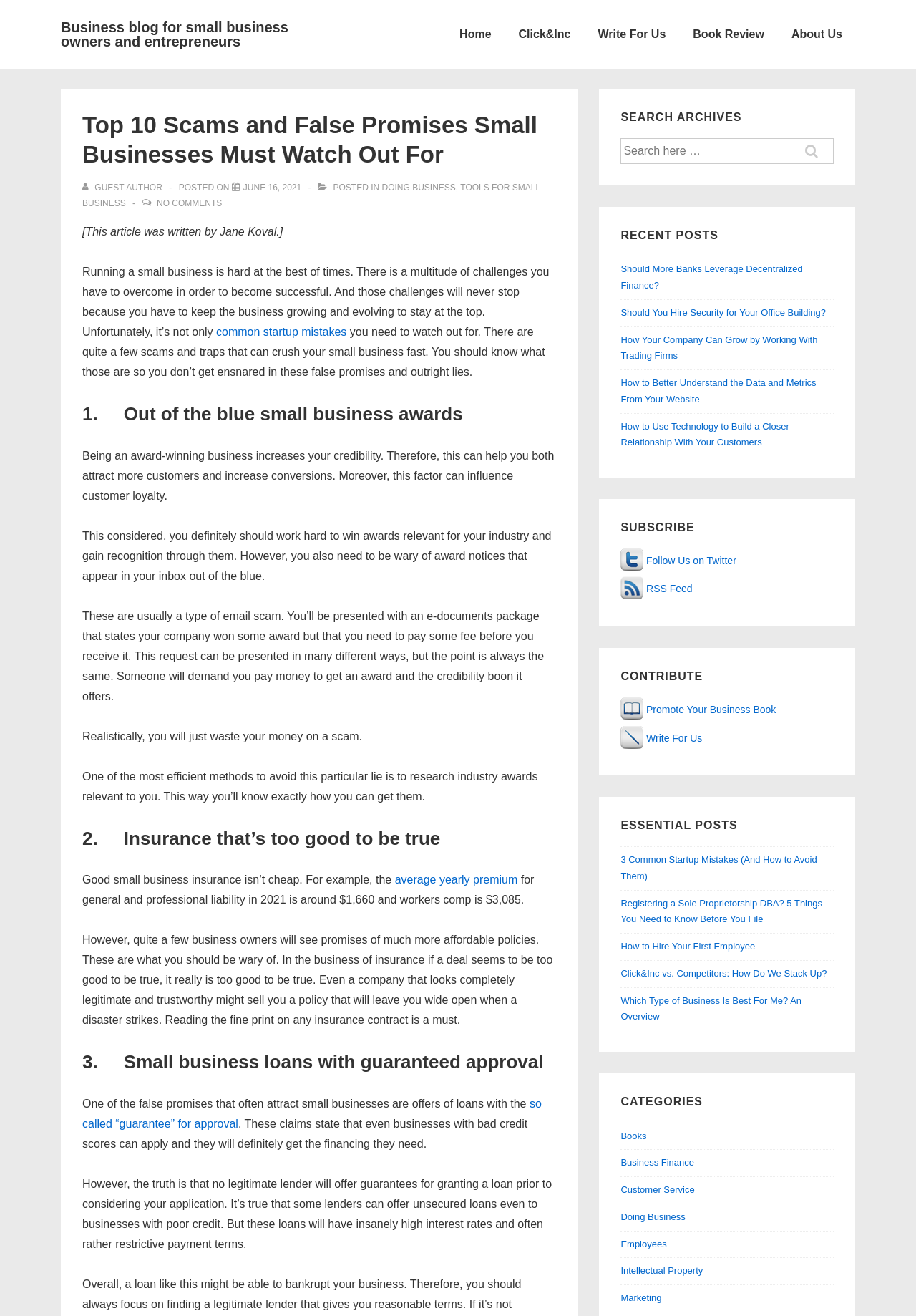Indicate the bounding box coordinates of the clickable region to achieve the following instruction: "Search for a topic."

[0.677, 0.105, 0.909, 0.124]